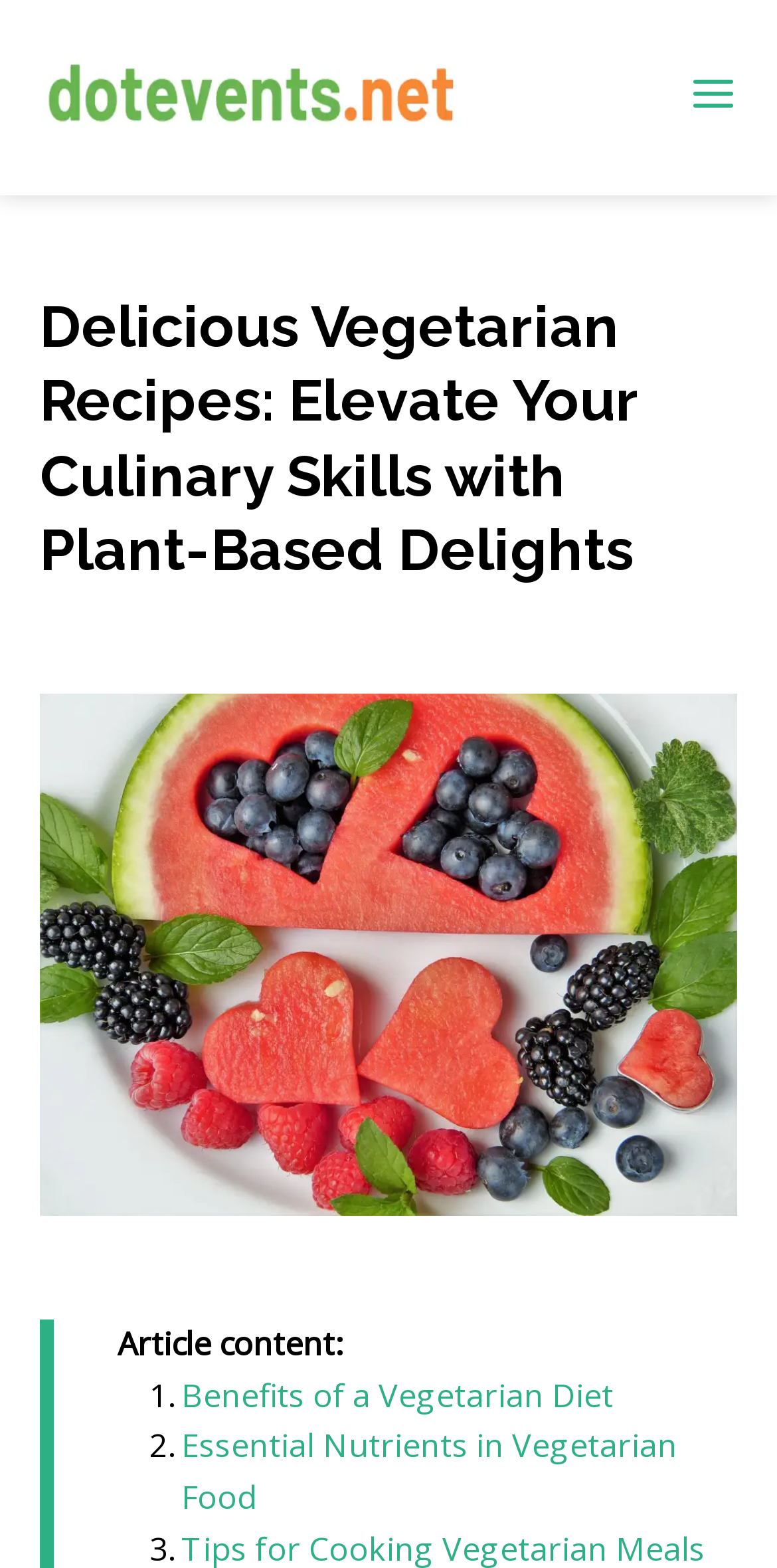Use a single word or phrase to answer the question: 
How many list items are there in the article?

2